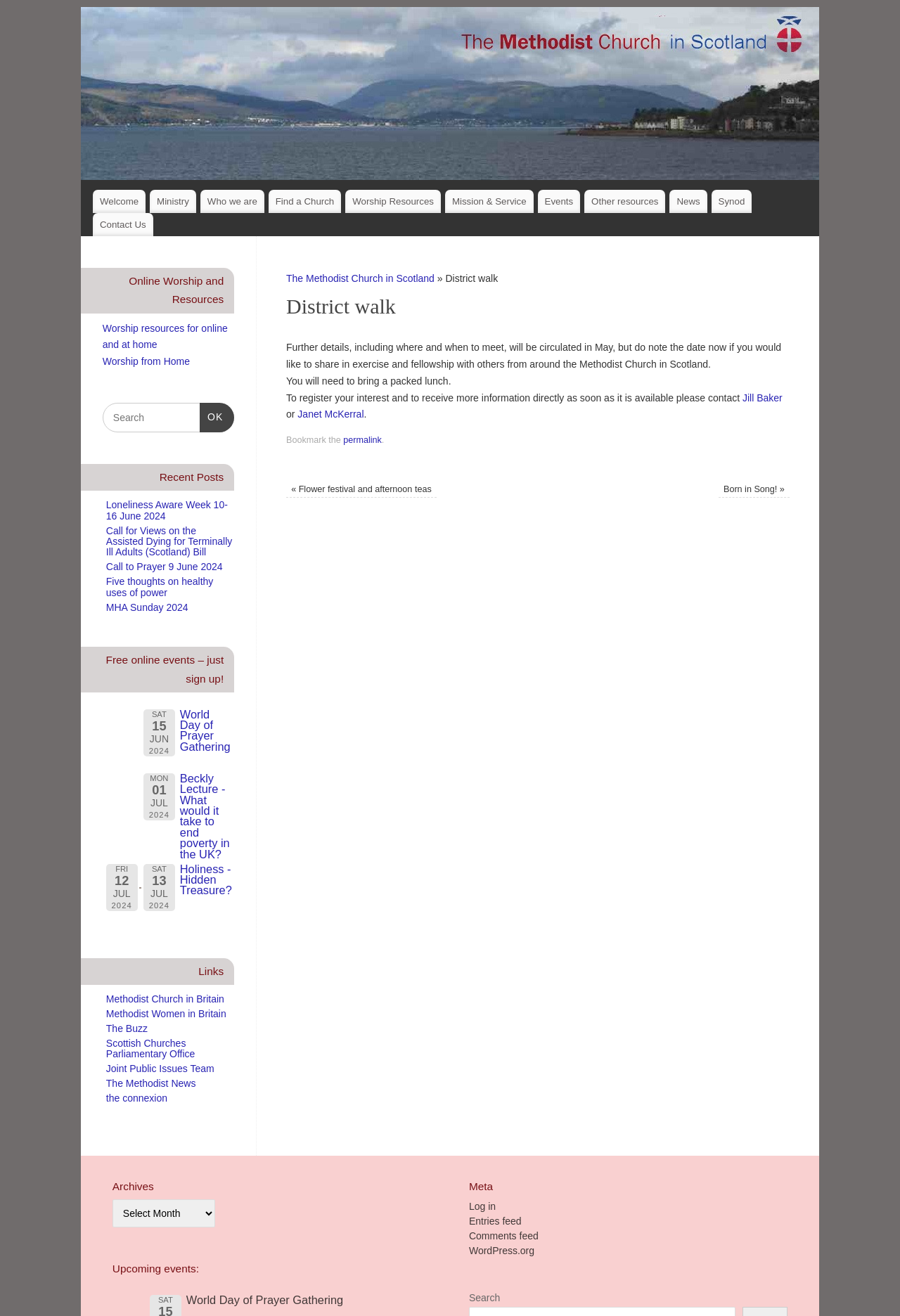Please find the bounding box coordinates of the element's region to be clicked to carry out this instruction: "Read more about the World Day of Prayer Gathering".

[0.2, 0.538, 0.256, 0.572]